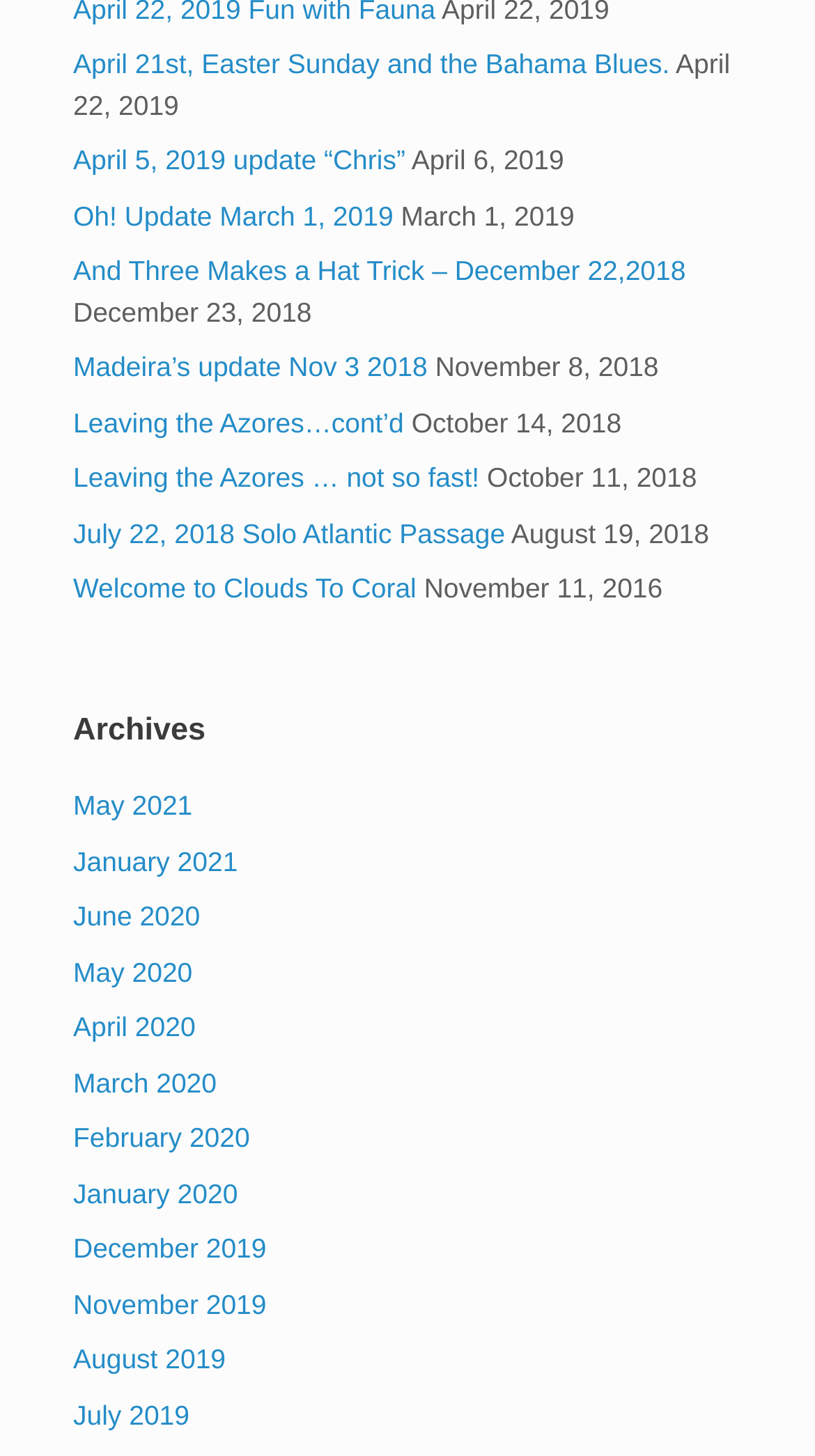Determine the bounding box coordinates of the clickable region to follow the instruction: "Read archives".

[0.09, 0.486, 0.91, 0.518]